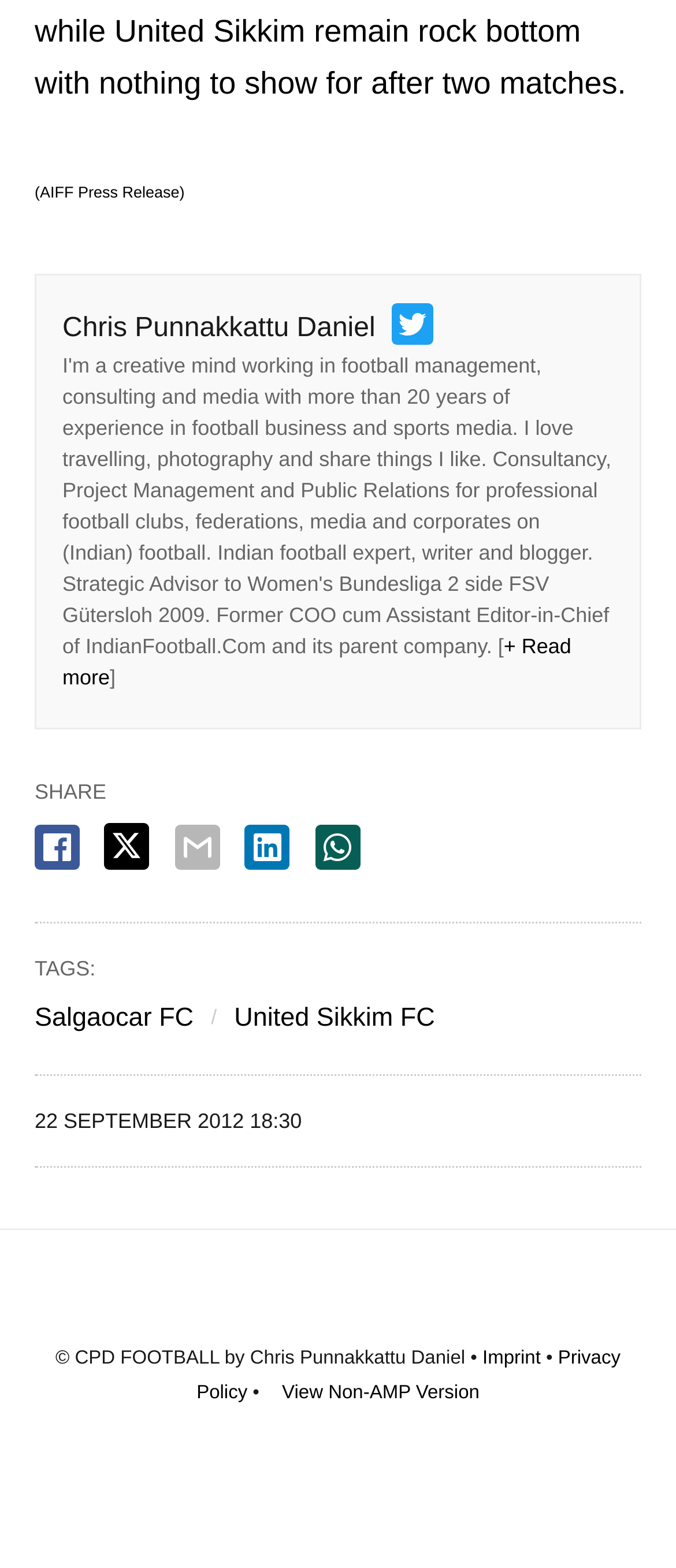When was the press release published?
Relying on the image, give a concise answer in one word or a brief phrase.

22 SEPTEMBER 2012 18:30